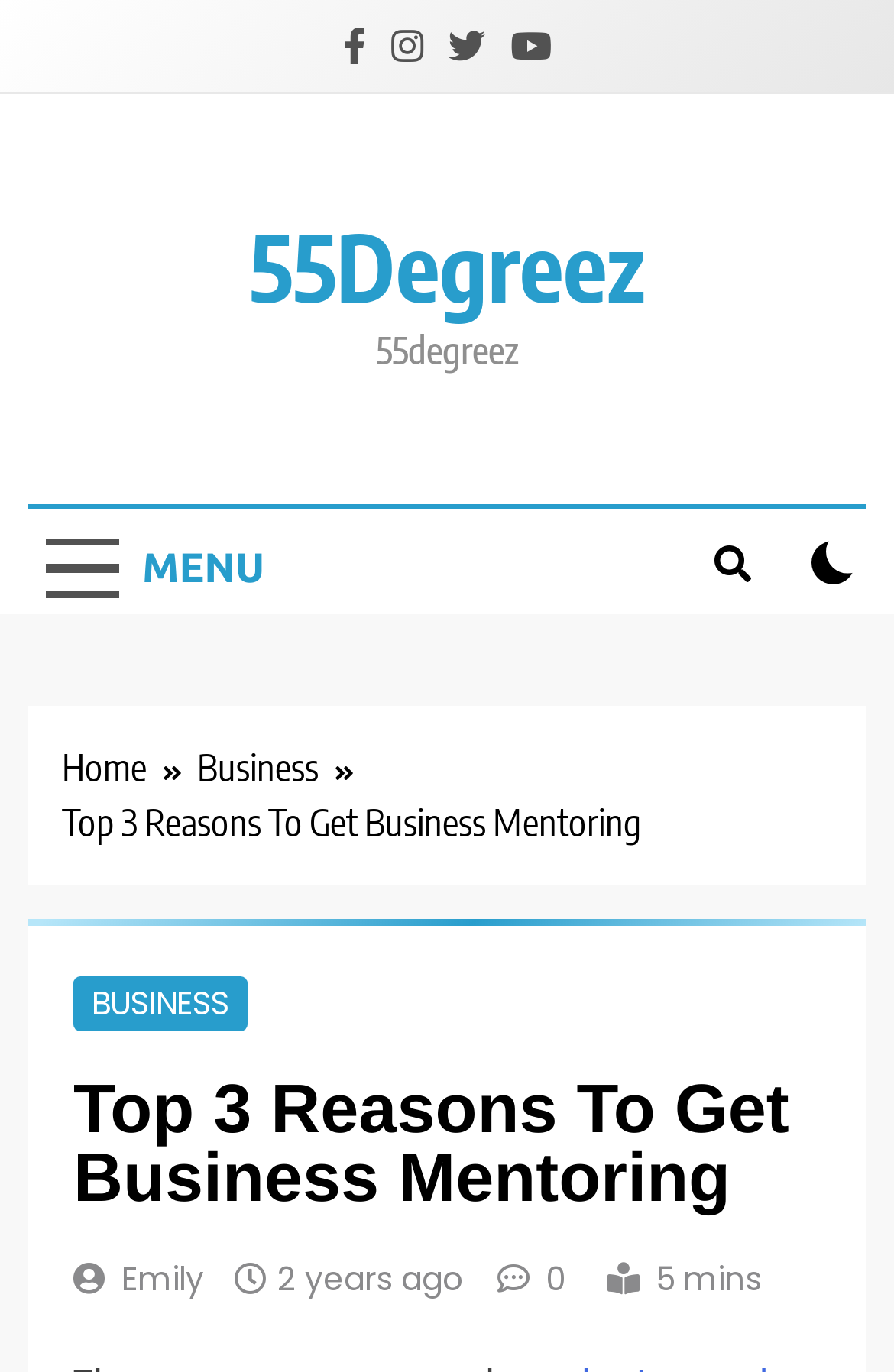Refer to the screenshot and answer the following question in detail:
How many breadcrumbs are available?

I counted the number of breadcrumbs available in the navigation section, which are 'Home ' and 'Business '. Therefore, there are 2 breadcrumbs available.